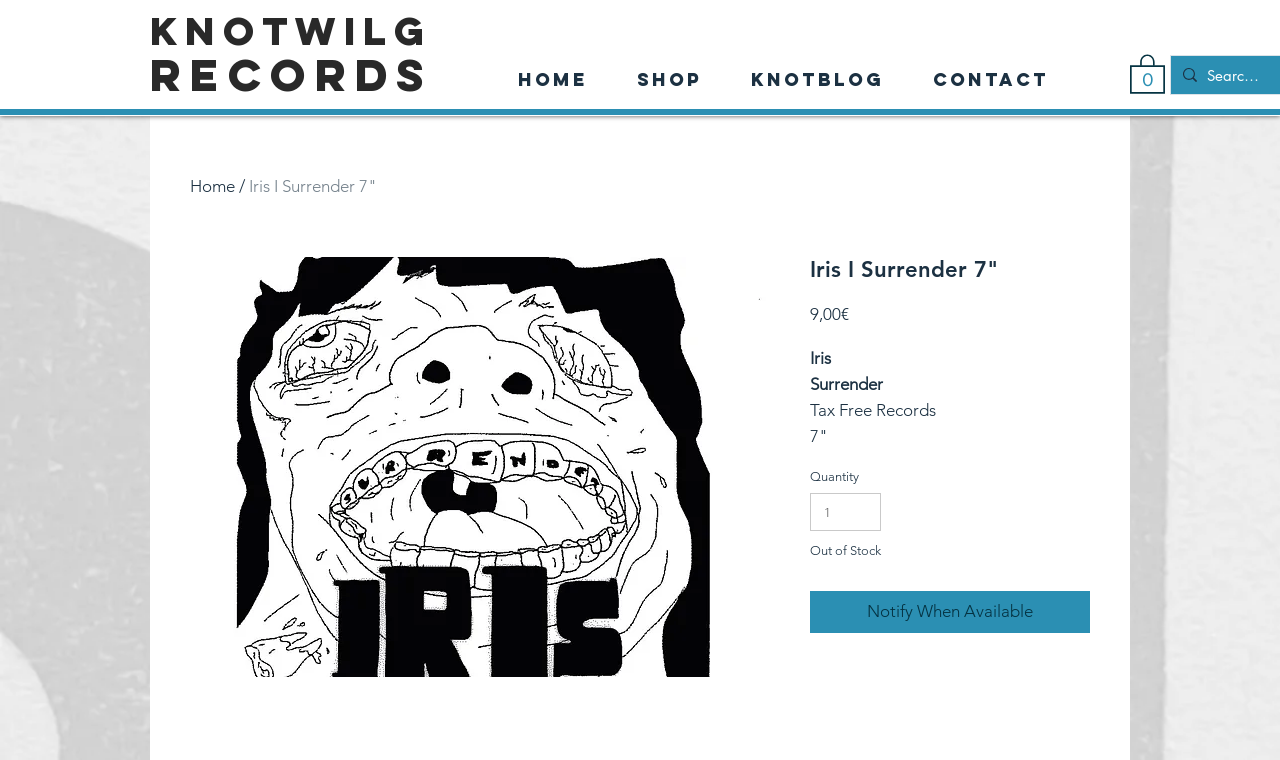Locate the bounding box for the described UI element: "Notify When Available". Ensure the coordinates are four float numbers between 0 and 1, formatted as [left, top, right, bottom].

[0.633, 0.778, 0.852, 0.832]